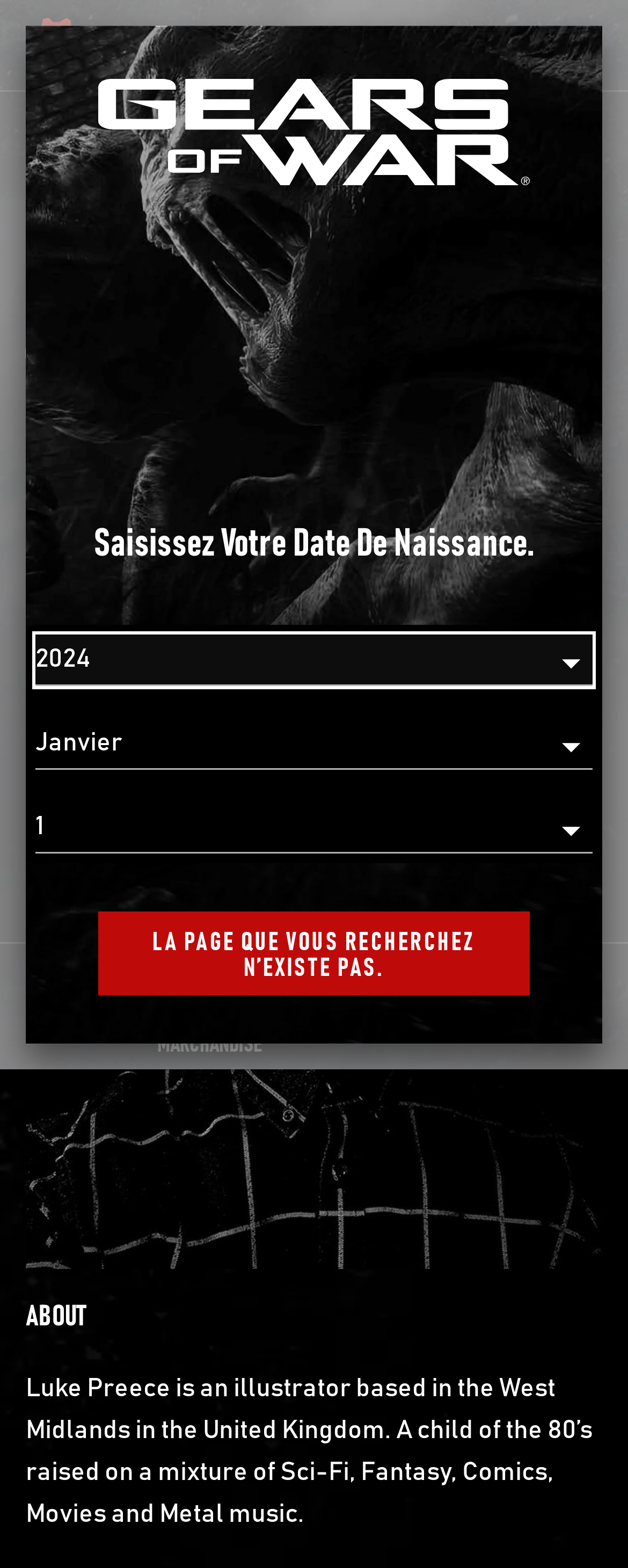What is the purpose of the date of birth input?
Using the image, provide a detailed and thorough answer to the question.

The webpage has a dialog box with a heading 'Saisissez Votre Date De Naissance.' which translates to 'Enter Your Date of Birth.' This dialog box has three comboboxes for year, month, and day, indicating that the user needs to input their date of birth. The purpose of this input is likely for age verification, as the webpage is related to a game and may have age restrictions.